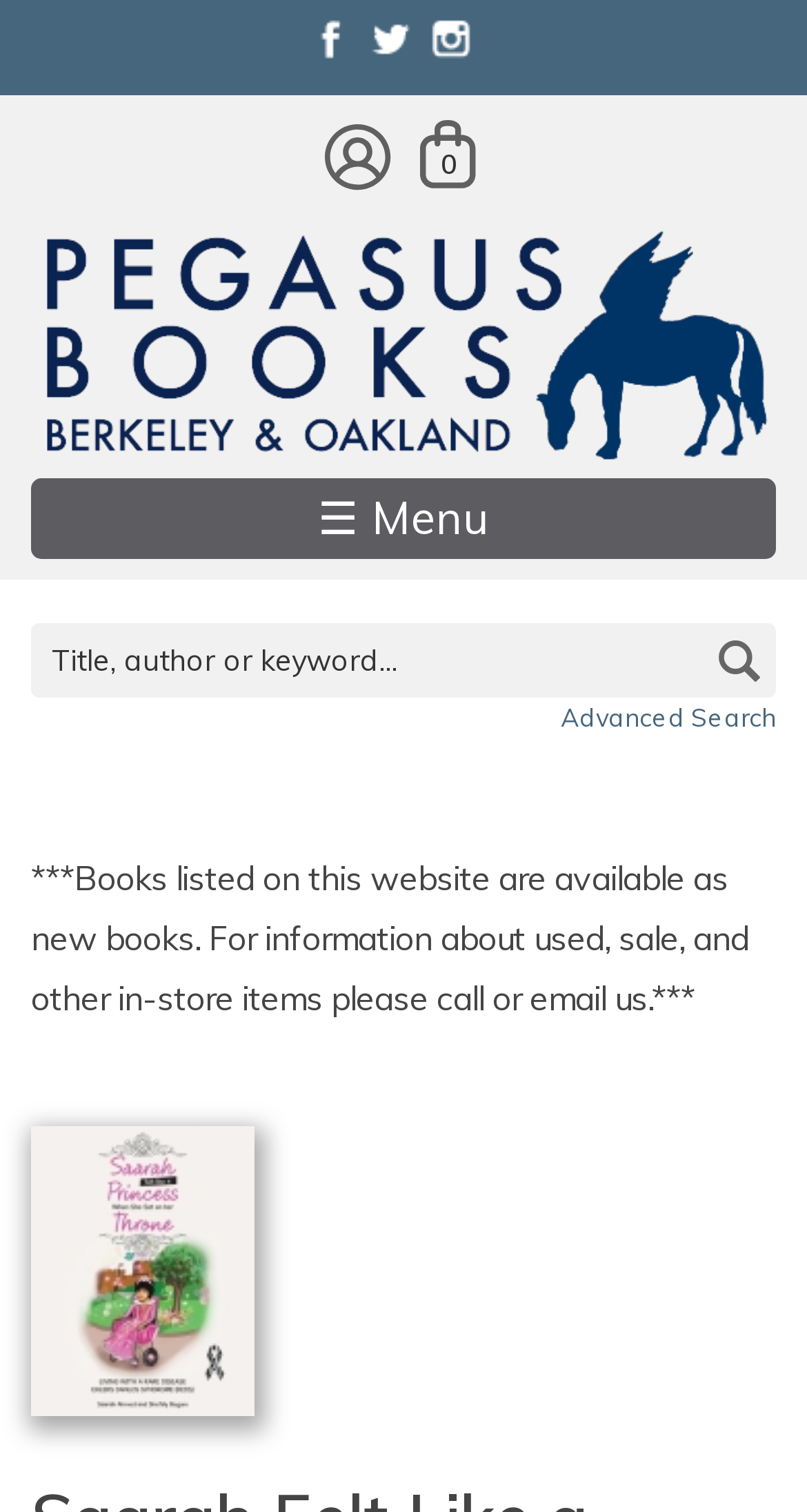What is the logo of the website?
Answer the question with a detailed and thorough explanation.

I found the answer by looking at the image with the description 'Pegasus Books Logo' which is likely to be the logo of the website.